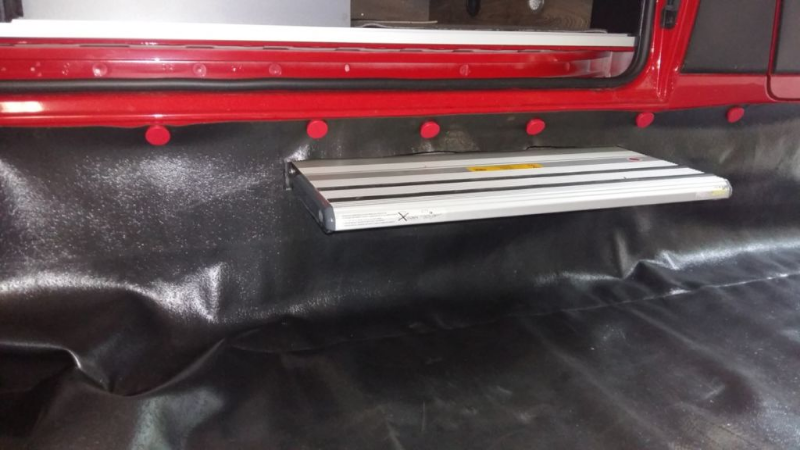Based on the visual content of the image, answer the question thoroughly: What is the benefit of this step design for users?

The caption explains that the step is designed to promote convenience for users, particularly those who need to navigate into and out of their vehicles with ease and safety, which suggests that the benefit of this design is to facilitate easier entry and exit from the motorhome.